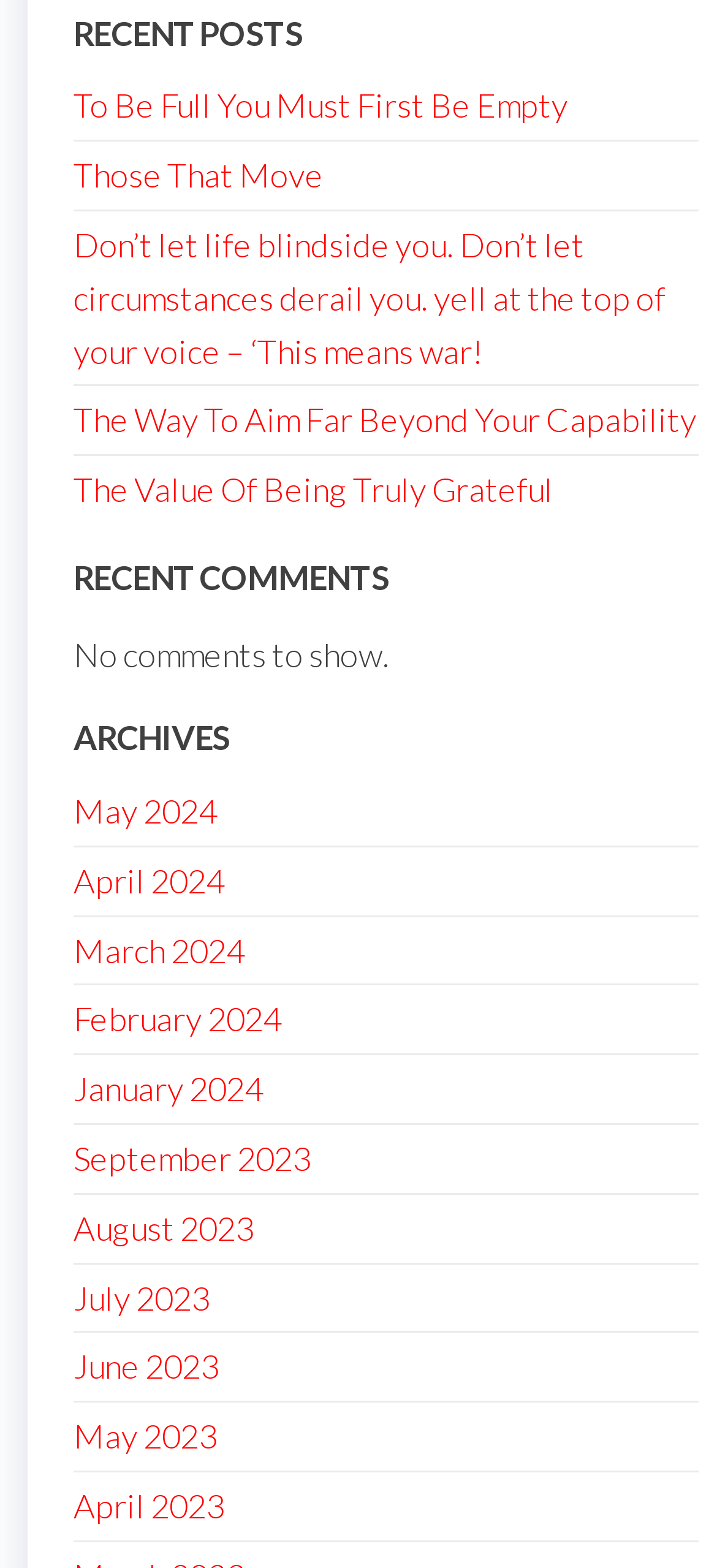Locate the bounding box coordinates of the area that needs to be clicked to fulfill the following instruction: "browse archives for May 2024". The coordinates should be in the format of four float numbers between 0 and 1, namely [left, top, right, bottom].

[0.103, 0.504, 0.303, 0.53]